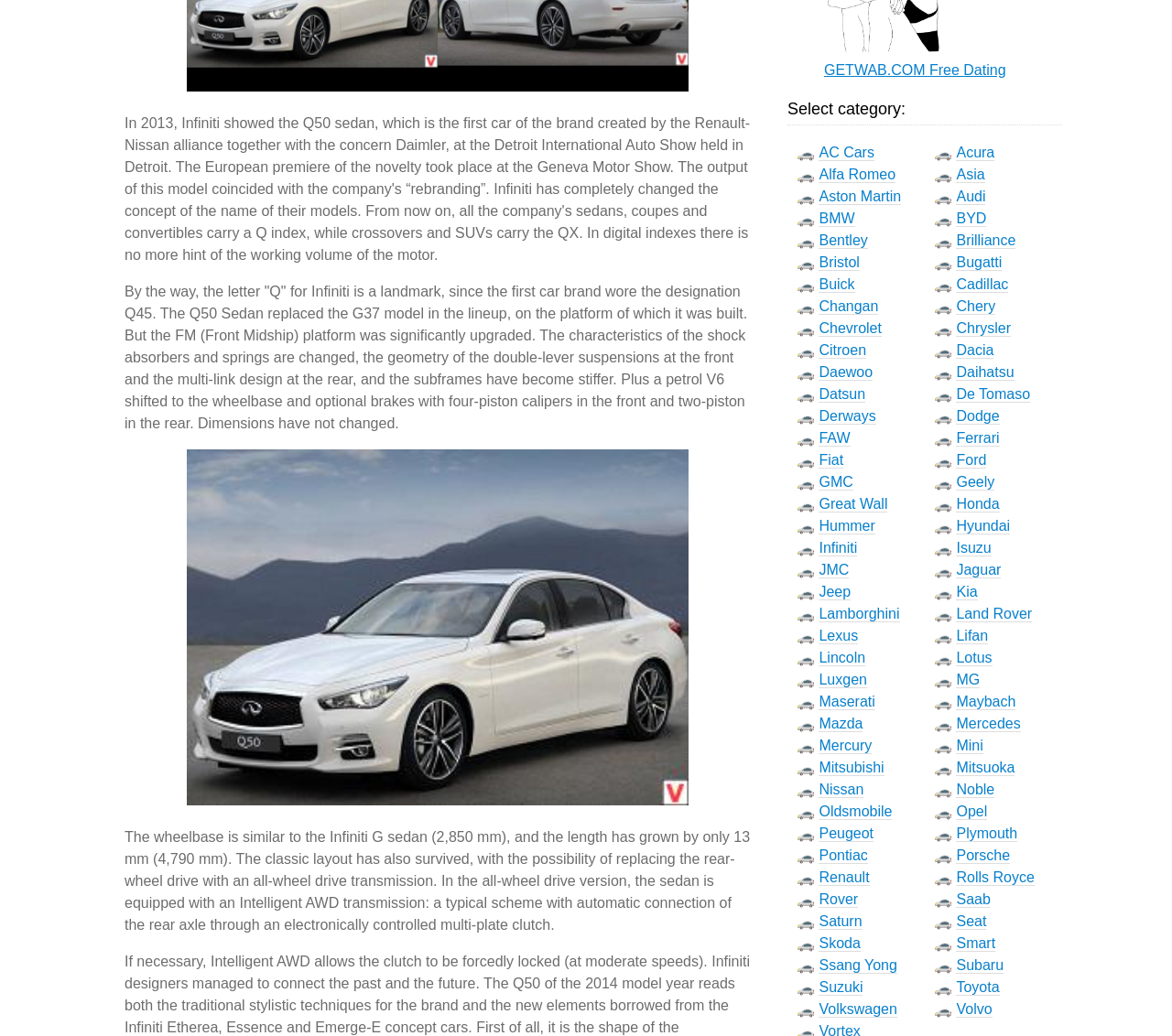Using the given description, provide the bounding box coordinates formatted as (top-left x, top-left y, bottom-right x, bottom-right y), with all values being floating point numbers between 0 and 1. Description: Aston Martin

[0.699, 0.182, 0.769, 0.198]